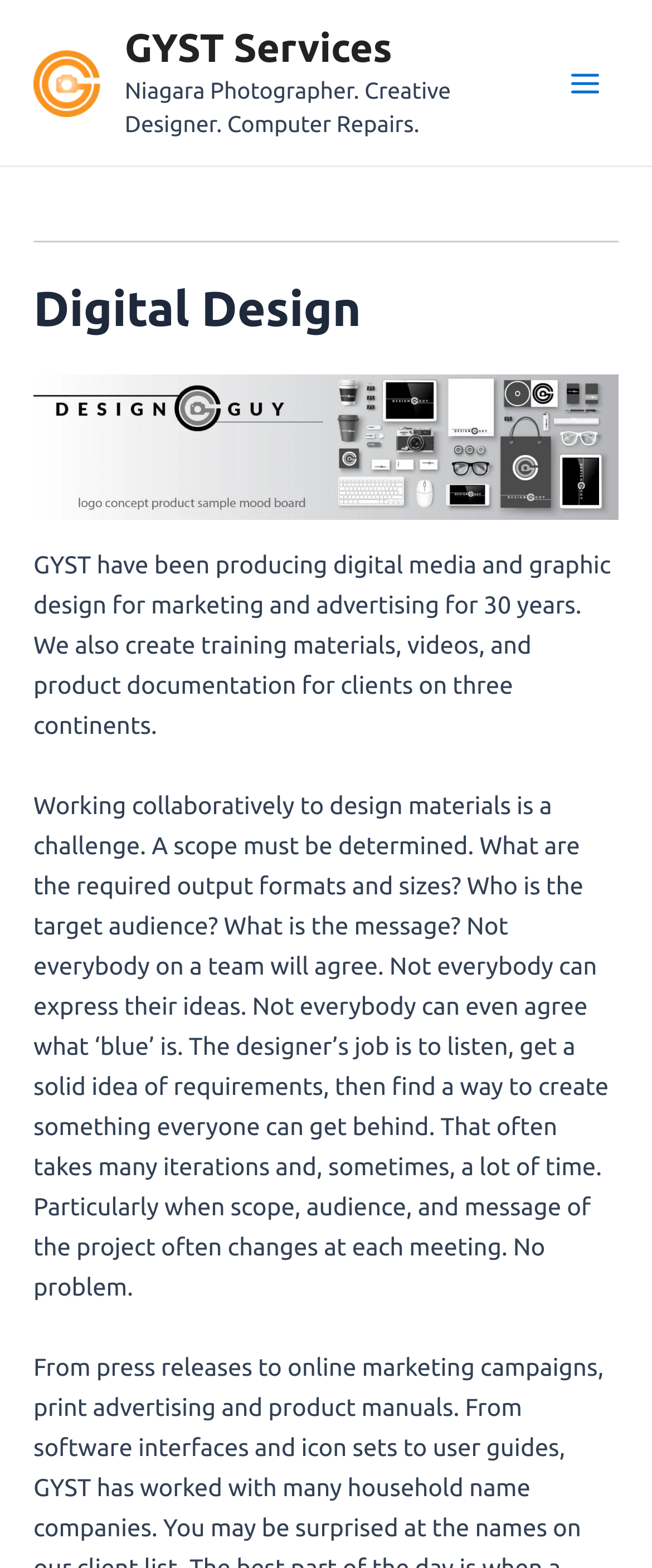What type of materials does the company create?
Respond to the question with a single word or phrase according to the image.

Training materials and videos